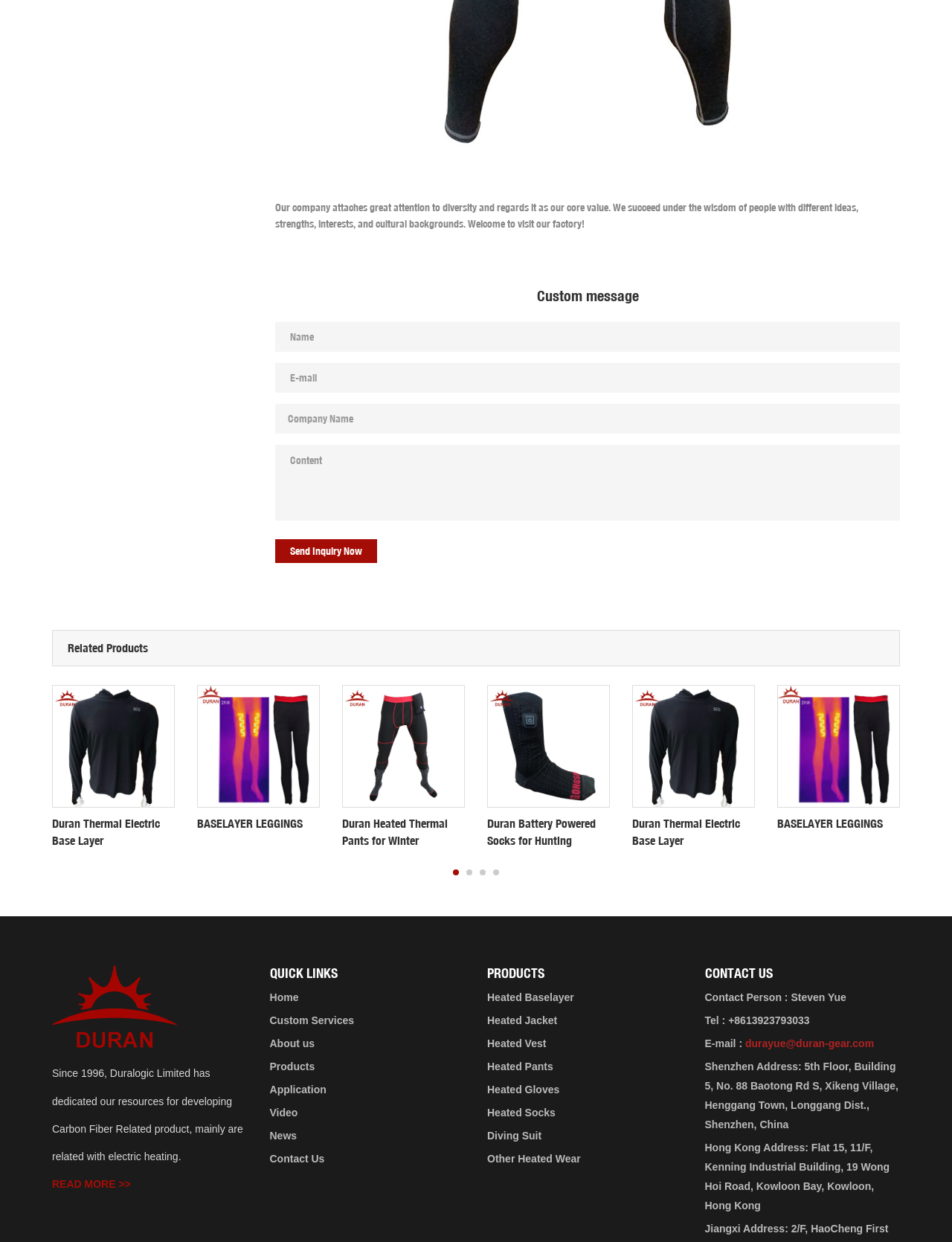Determine the bounding box coordinates of the element's region needed to click to follow the instruction: "Contact Steven Yue". Provide these coordinates as four float numbers between 0 and 1, formatted as [left, top, right, bottom].

[0.74, 0.798, 0.889, 0.808]